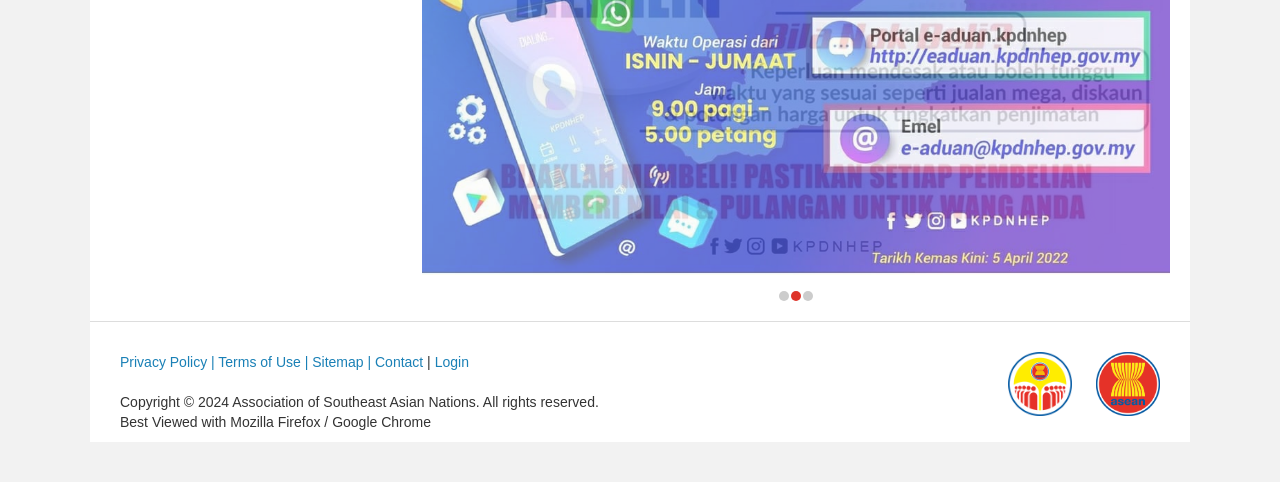Please provide a comprehensive response to the question based on the details in the image: What is the purpose of the link 'Contact'?

I inferred the purpose of the link 'Contact' by its text and location in the footer section, which suggests that it is intended for users to contact the website owner or administrator.